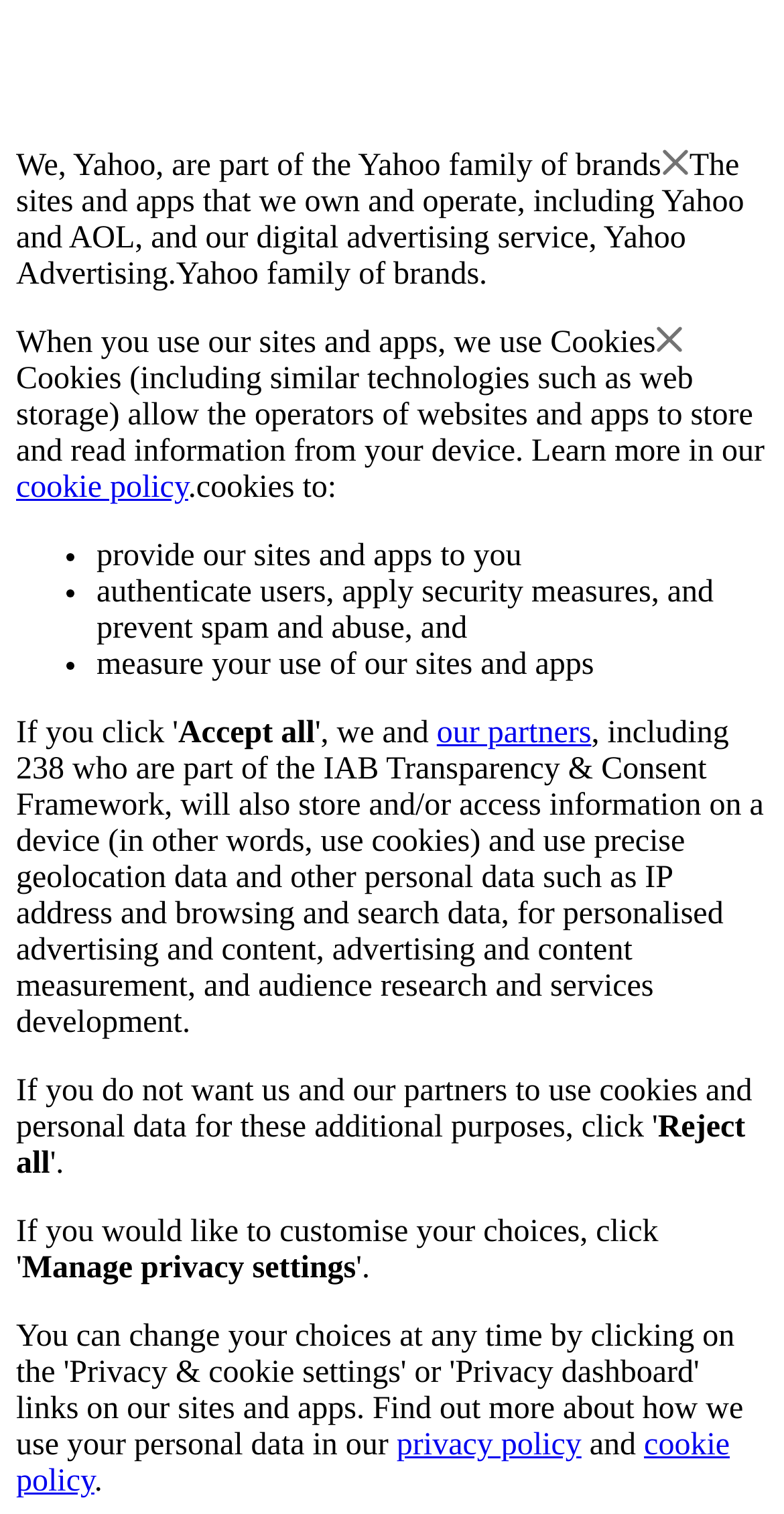What is Yahoo part of?
Examine the image closely and answer the question with as much detail as possible.

Based on the webpage, it is stated that 'We, Yahoo, are part of the Yahoo family of brands' which indicates that Yahoo is part of a larger group of brands.